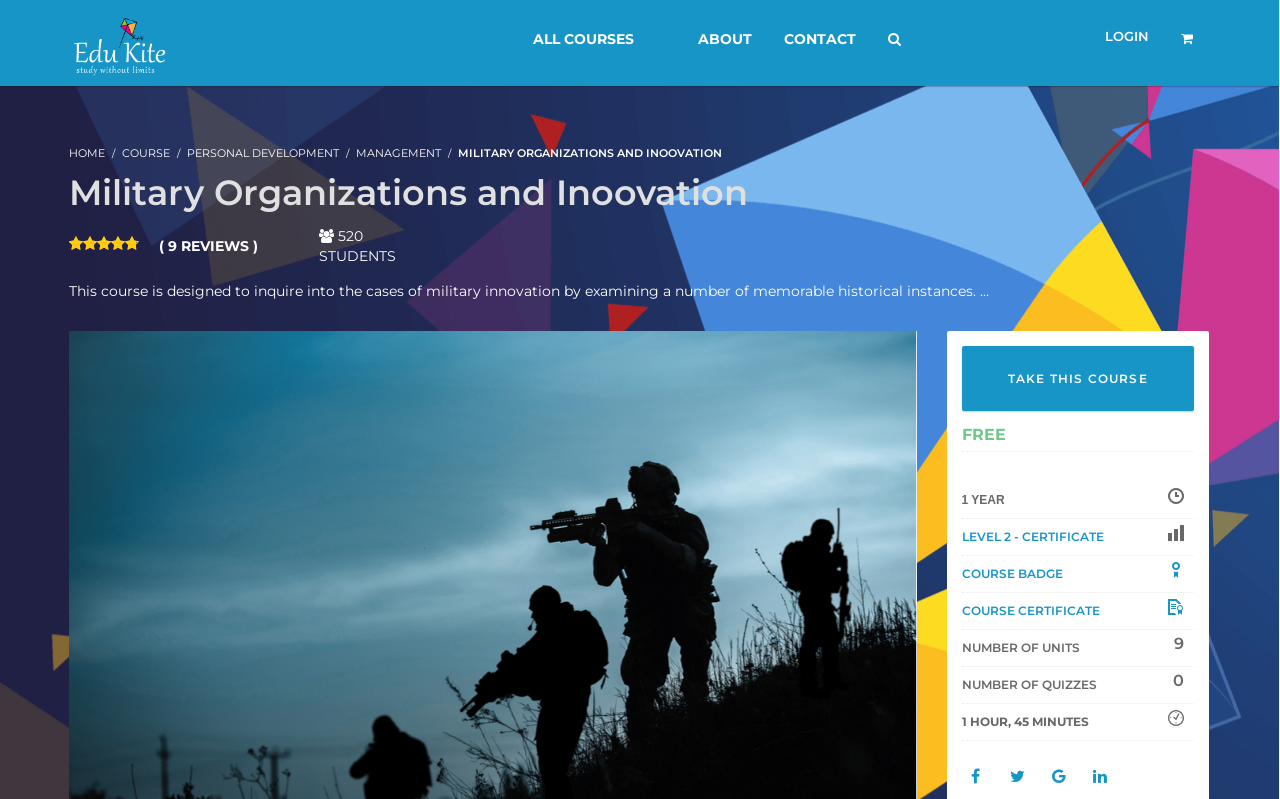Find the primary header on the webpage and provide its text.

Military Organizations and Inoovation